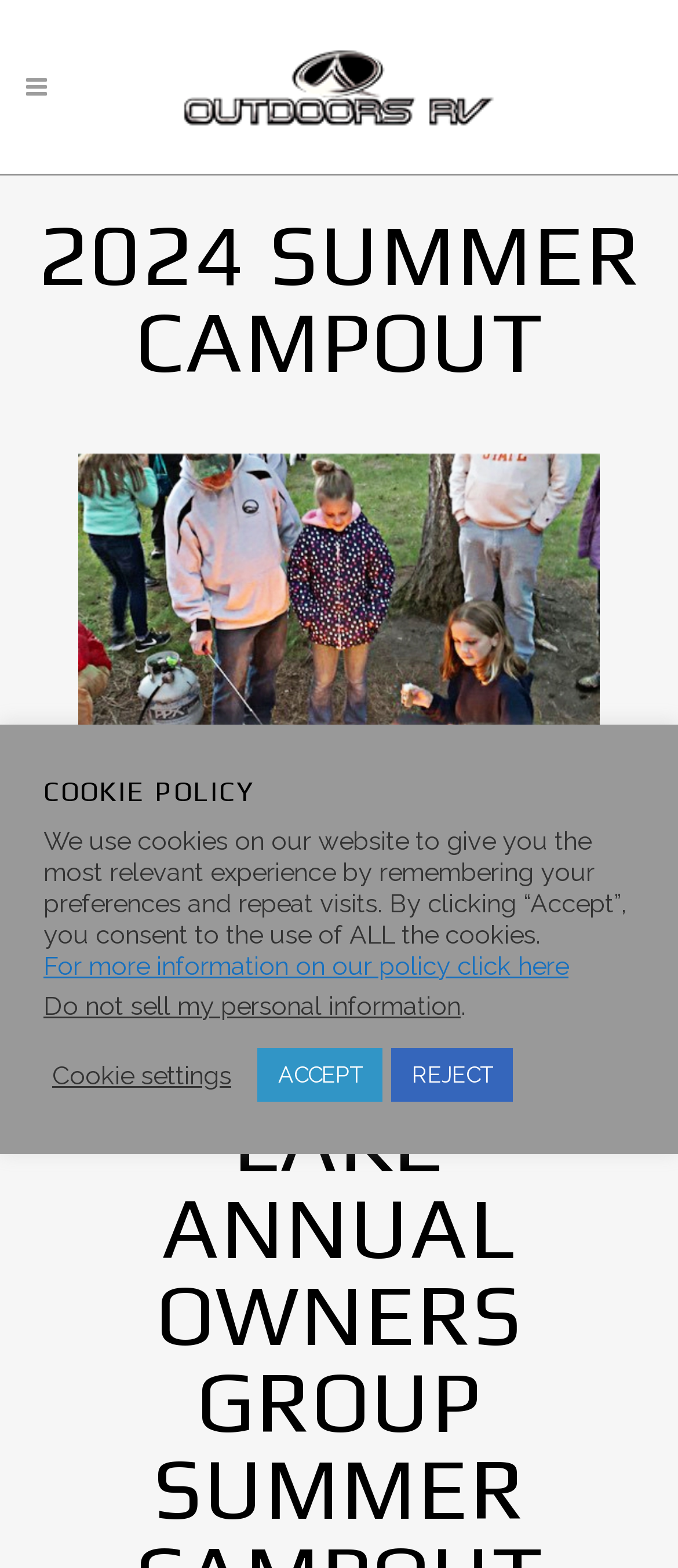What is the theme of the image on the webpage?
Please look at the screenshot and answer in one word or a short phrase.

Summer campout